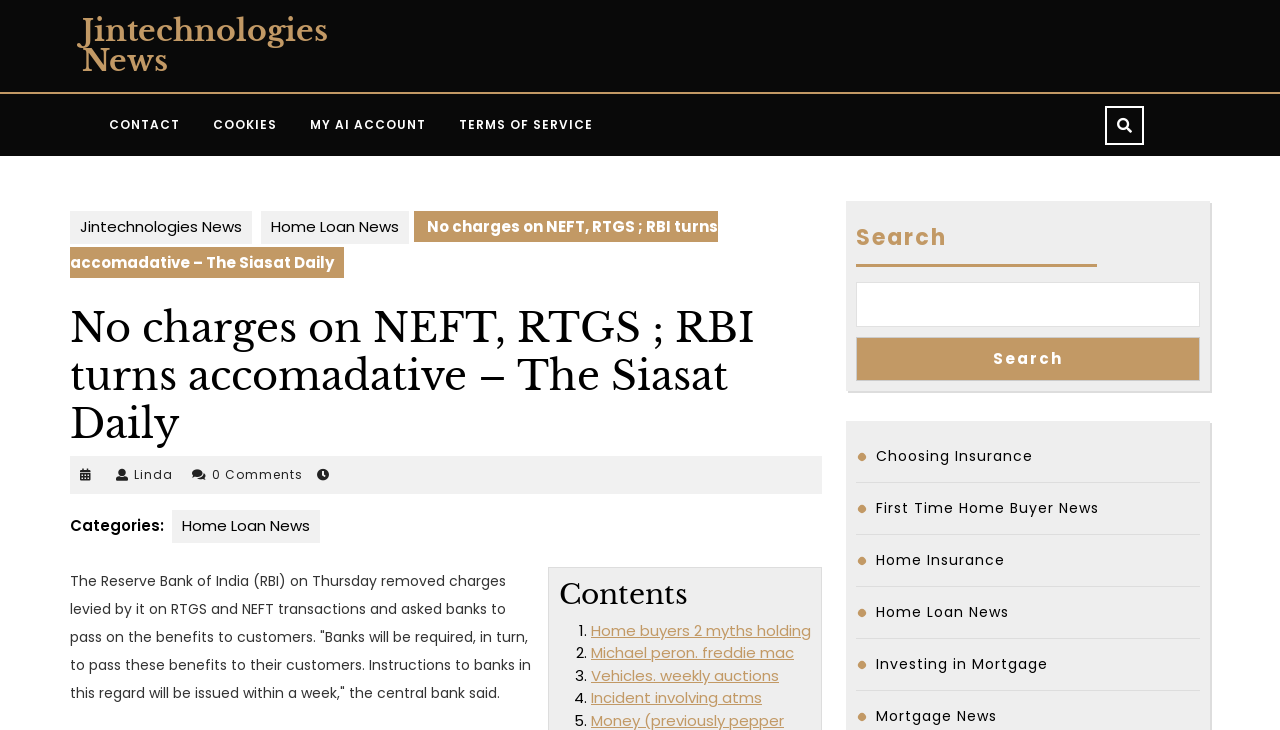Pinpoint the bounding box coordinates of the element that must be clicked to accomplish the following instruction: "Click on CONTACT". The coordinates should be in the format of four float numbers between 0 and 1, i.e., [left, top, right, bottom].

[0.073, 0.15, 0.152, 0.194]